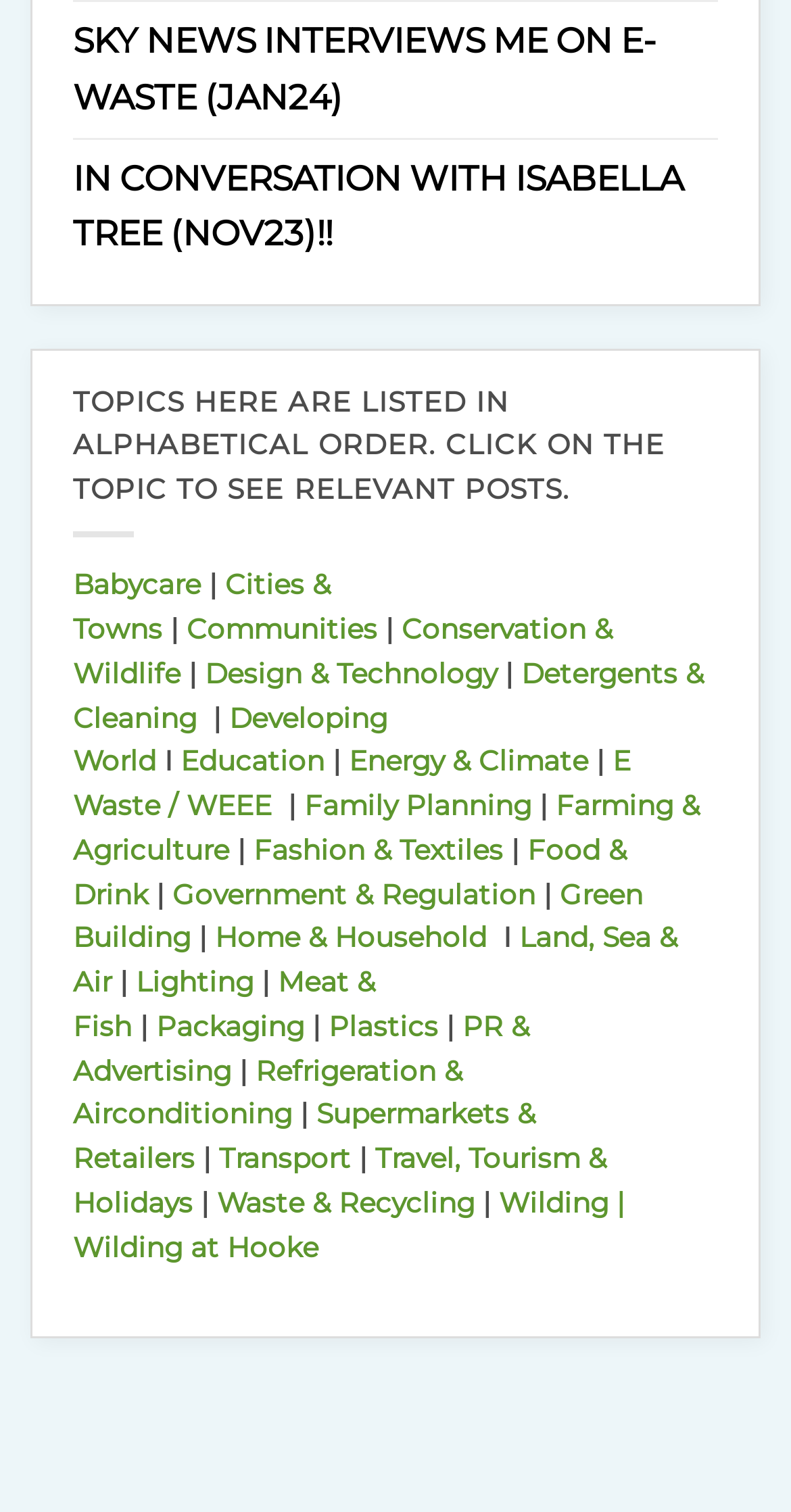Given the element description "Family Planning" in the screenshot, predict the bounding box coordinates of that UI element.

[0.385, 0.522, 0.672, 0.543]